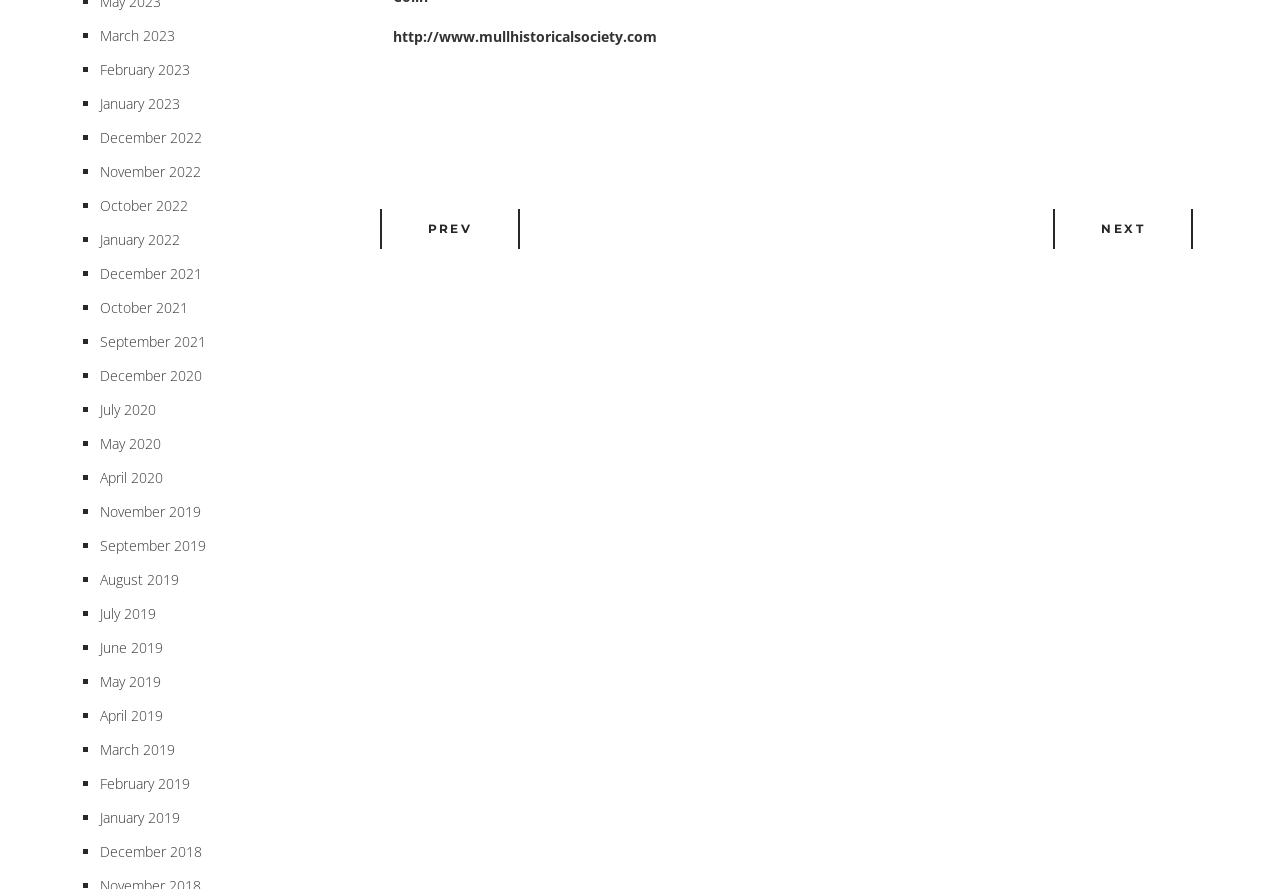Answer the question using only a single word or phrase: 
How many months are listed on this webpage?

24